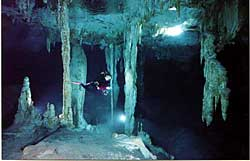What is the purpose of the artificial lights?
Answer the question in as much detail as possible.

The artificial lights are used to illuminate the underwater cave system, which reveals the stunning rock formations and stalactites hanging from the ceiling, allowing the diver to explore the cavern's mysterious depths.